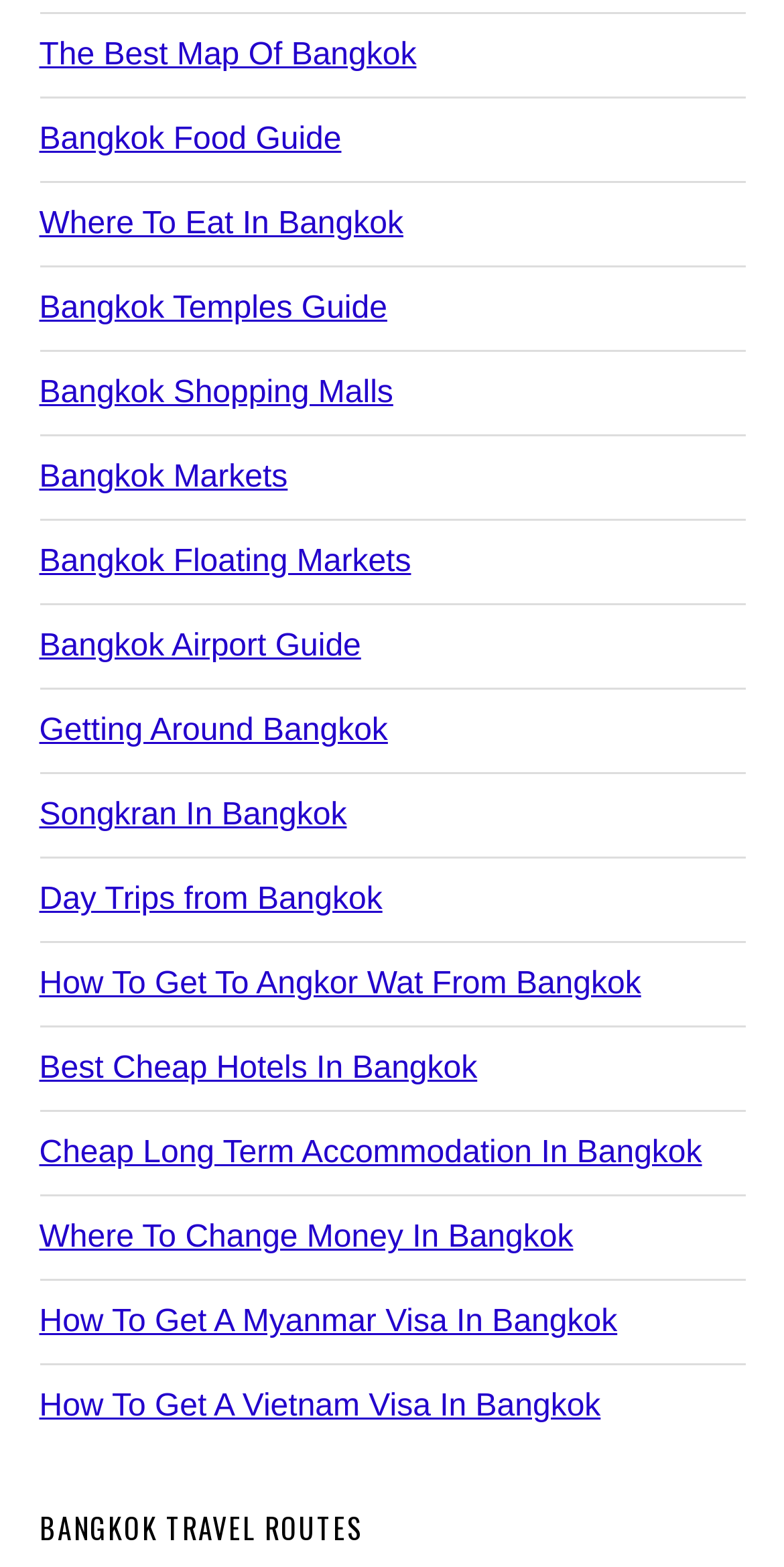How many links are there on the webpage?
Using the visual information, respond with a single word or phrase.

19